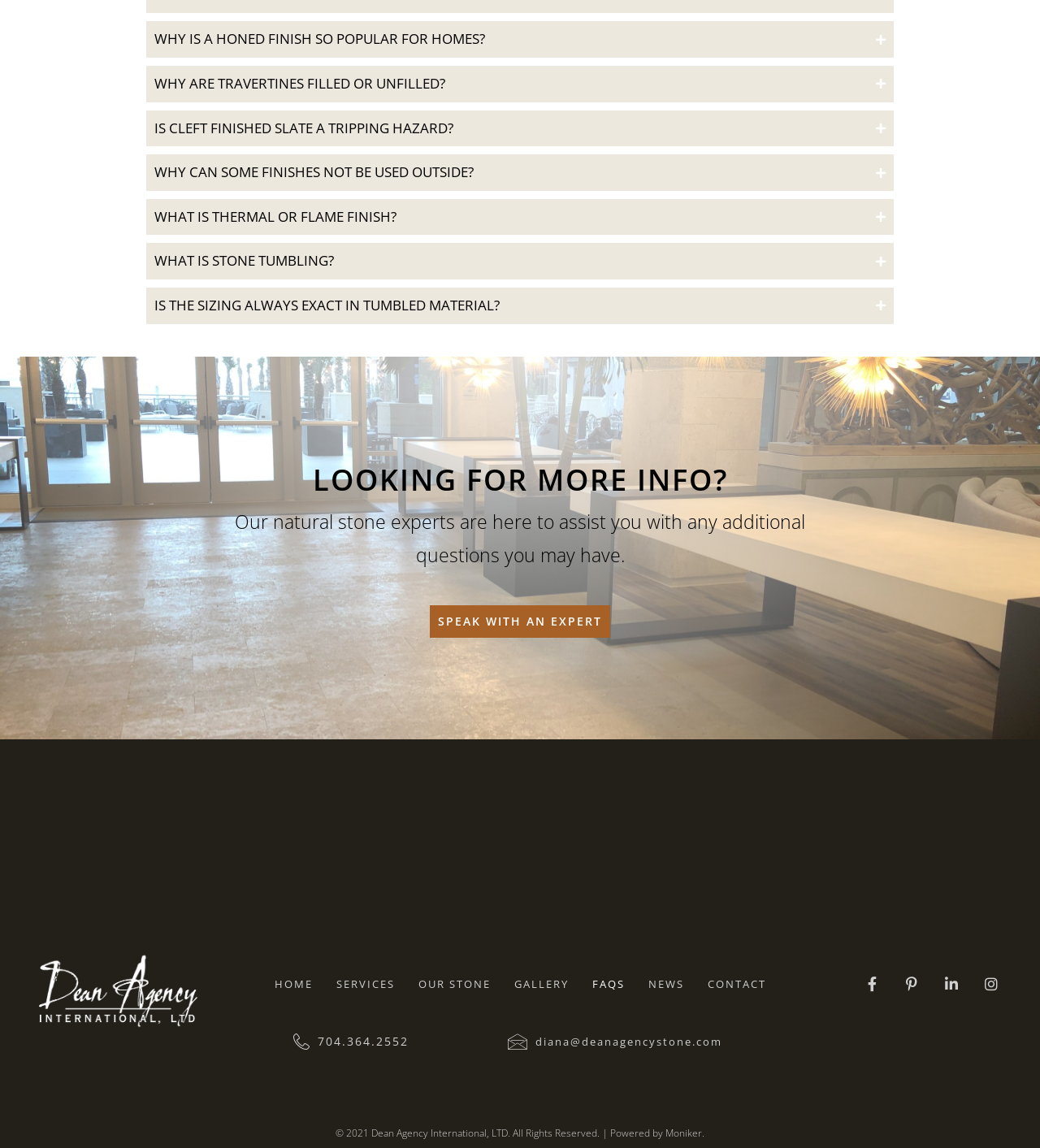Select the bounding box coordinates of the element I need to click to carry out the following instruction: "Click the 'SPEAK WITH AN EXPERT' button".

[0.413, 0.527, 0.587, 0.556]